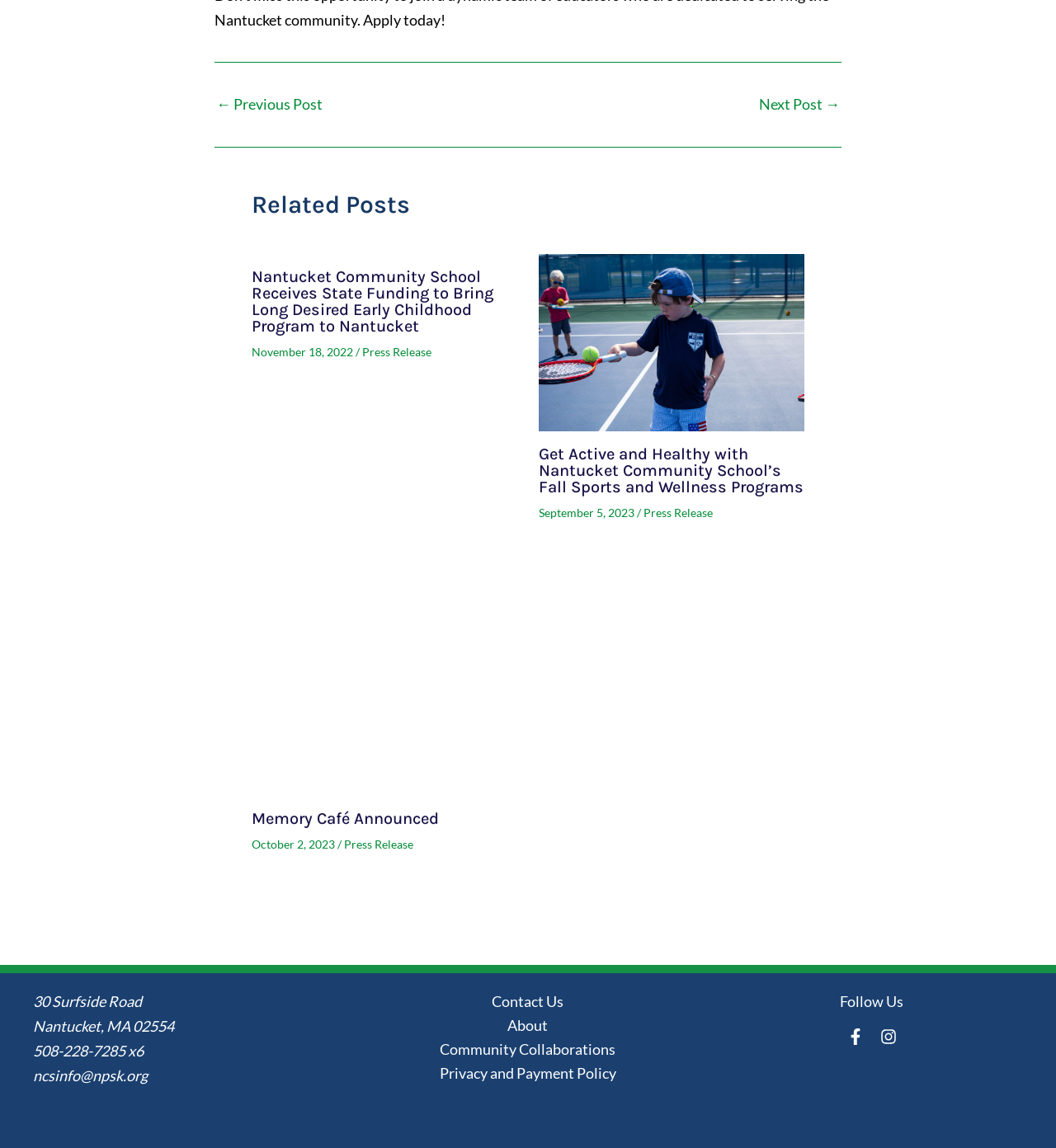Please specify the coordinates of the bounding box for the element that should be clicked to carry out this instruction: "Visit the 'Contact Us' page". The coordinates must be four float numbers between 0 and 1, formatted as [left, top, right, bottom].

[0.466, 0.862, 0.534, 0.883]